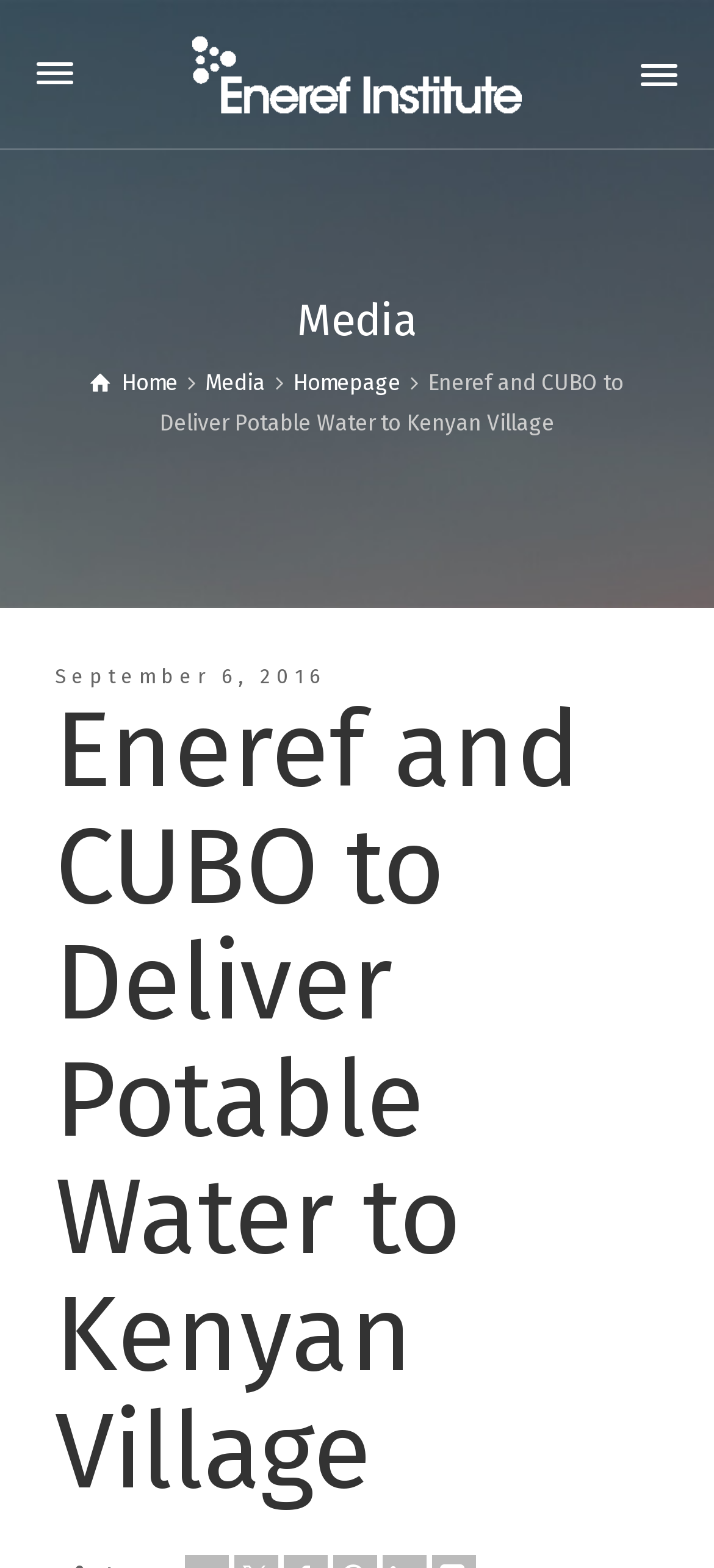By analyzing the image, answer the following question with a detailed response: What is the name of the organization in the logo?

The logo is located at the top of the webpage, and it has an image with the text 'Eneref Institute' next to it. This suggests that the logo represents the organization 'Eneref Institute'.